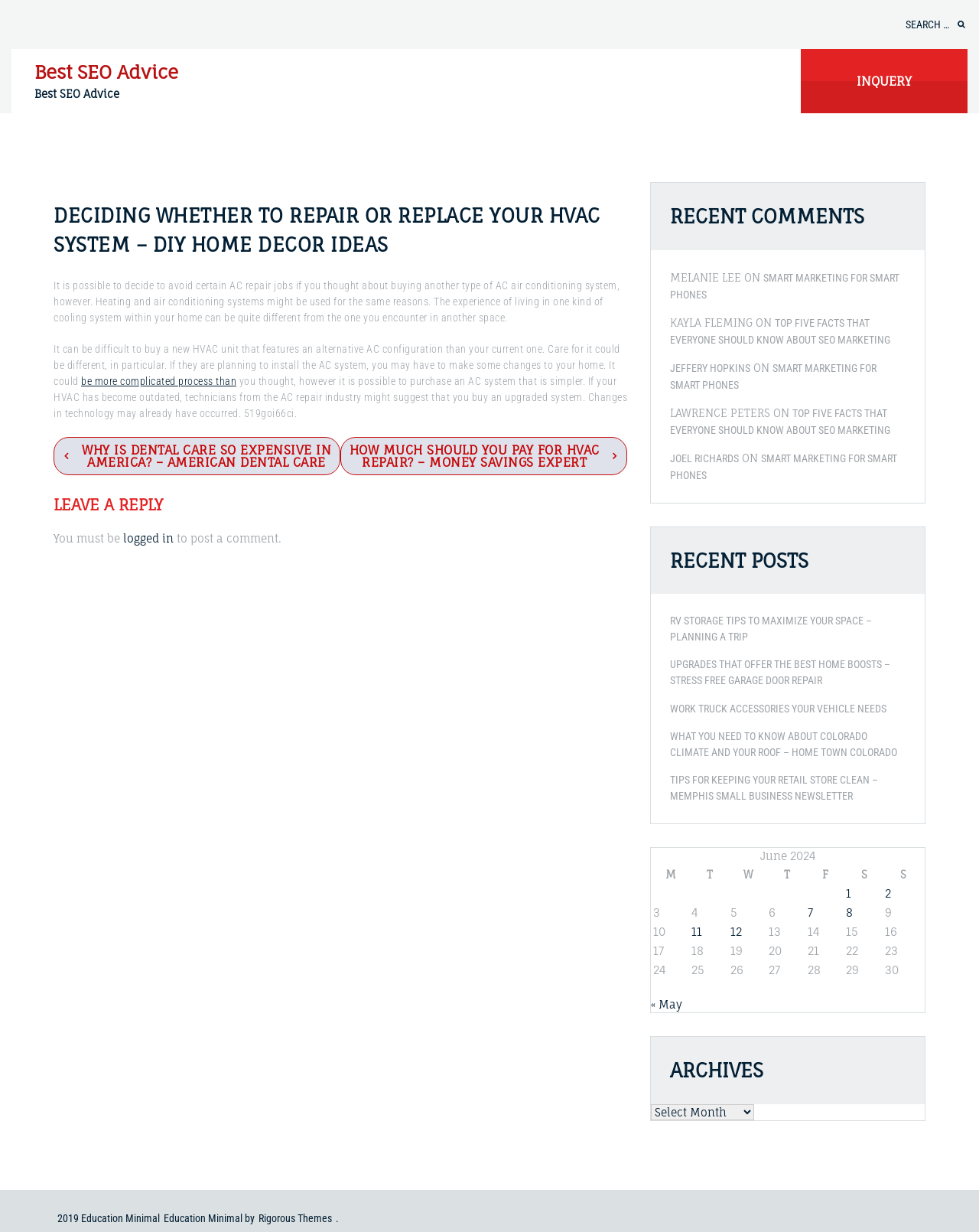What is the format of the calendar table in the 'June 2024' section?
Provide a comprehensive and detailed answer to the question.

The calendar table in the 'June 2024' section is displayed in a grid format, with days of the week as column headers and dates as row headers, allowing users to easily navigate and view posts published on specific dates.